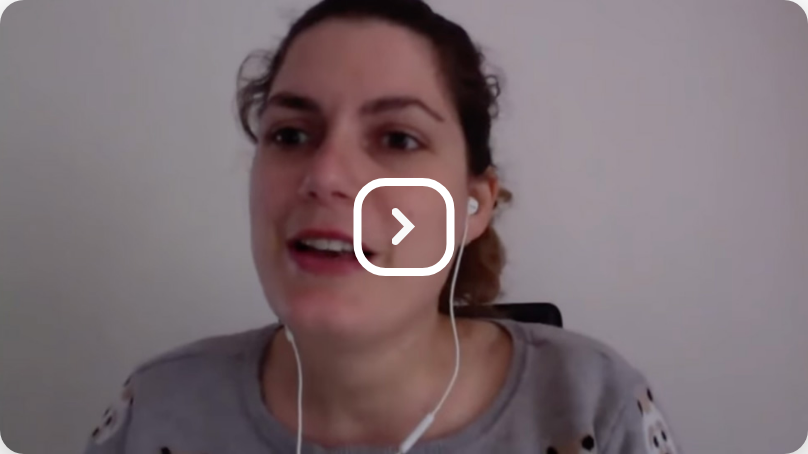Offer an in-depth caption for the image.

This image features a woman engaged in a video call or virtual discussion, showcasing her expressive demeanor. She appears to be wearing a casual grey sweater adorned with a playful pattern, indicative of a relaxed setting. Her hair is styled in loose waves, and she is using earbuds, suggesting that she is actively participating in an online conversation or webinar. The background is minimalistic, with a light color that draws focus to her face and expressions. This image is likely associated with a webinar that discusses findings from the Africa Open Data Index and the Africa Data Revolution Report, presented by Danny Lämmerhirt. The context emphasizes engagement in significant conversations surrounding open data.